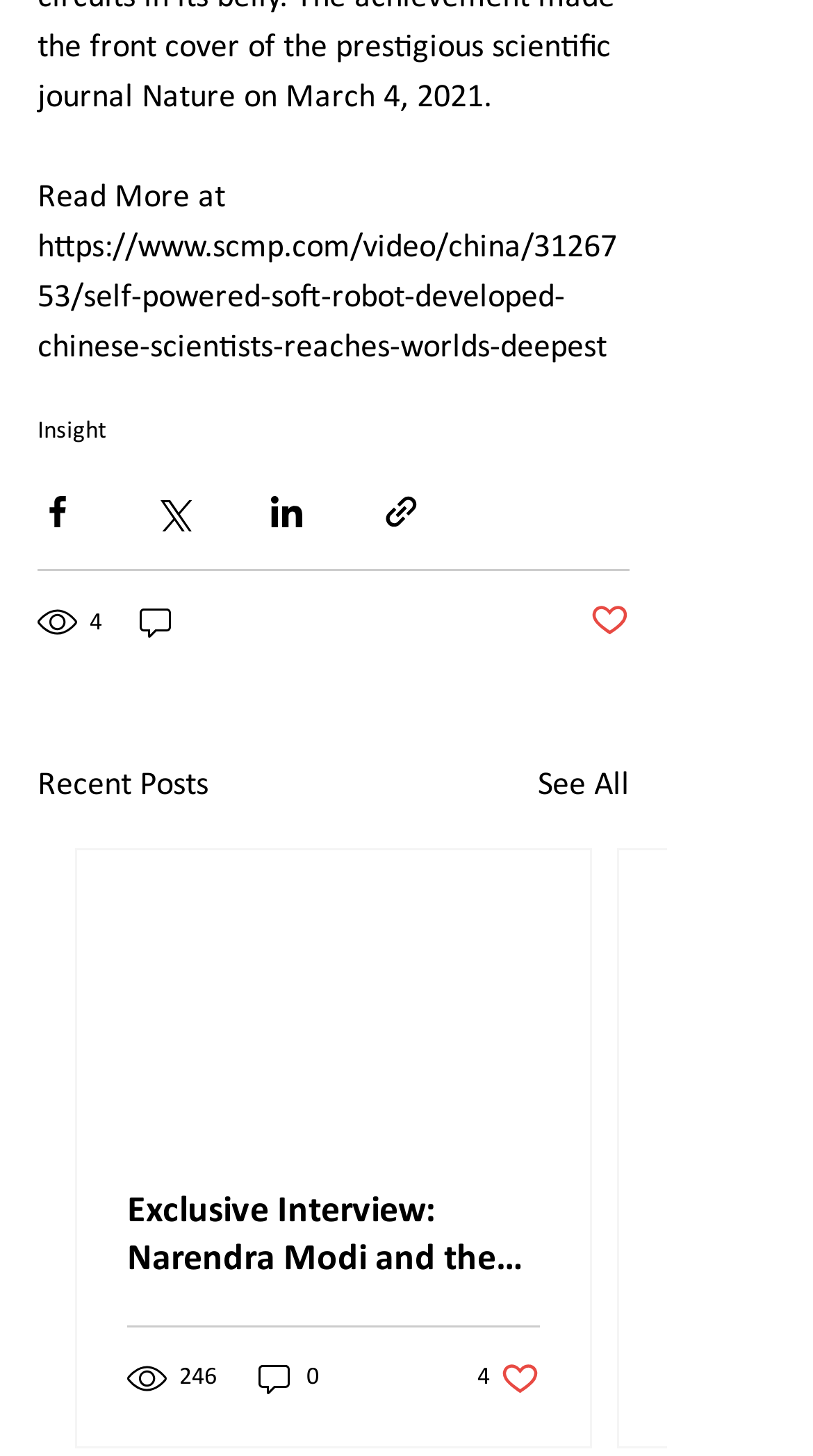Is the first article liked by the user?
Use the information from the image to give a detailed answer to the question.

I noticed the button 'Post not marked as liked' next to the first article, which implies that the user has not liked the post.